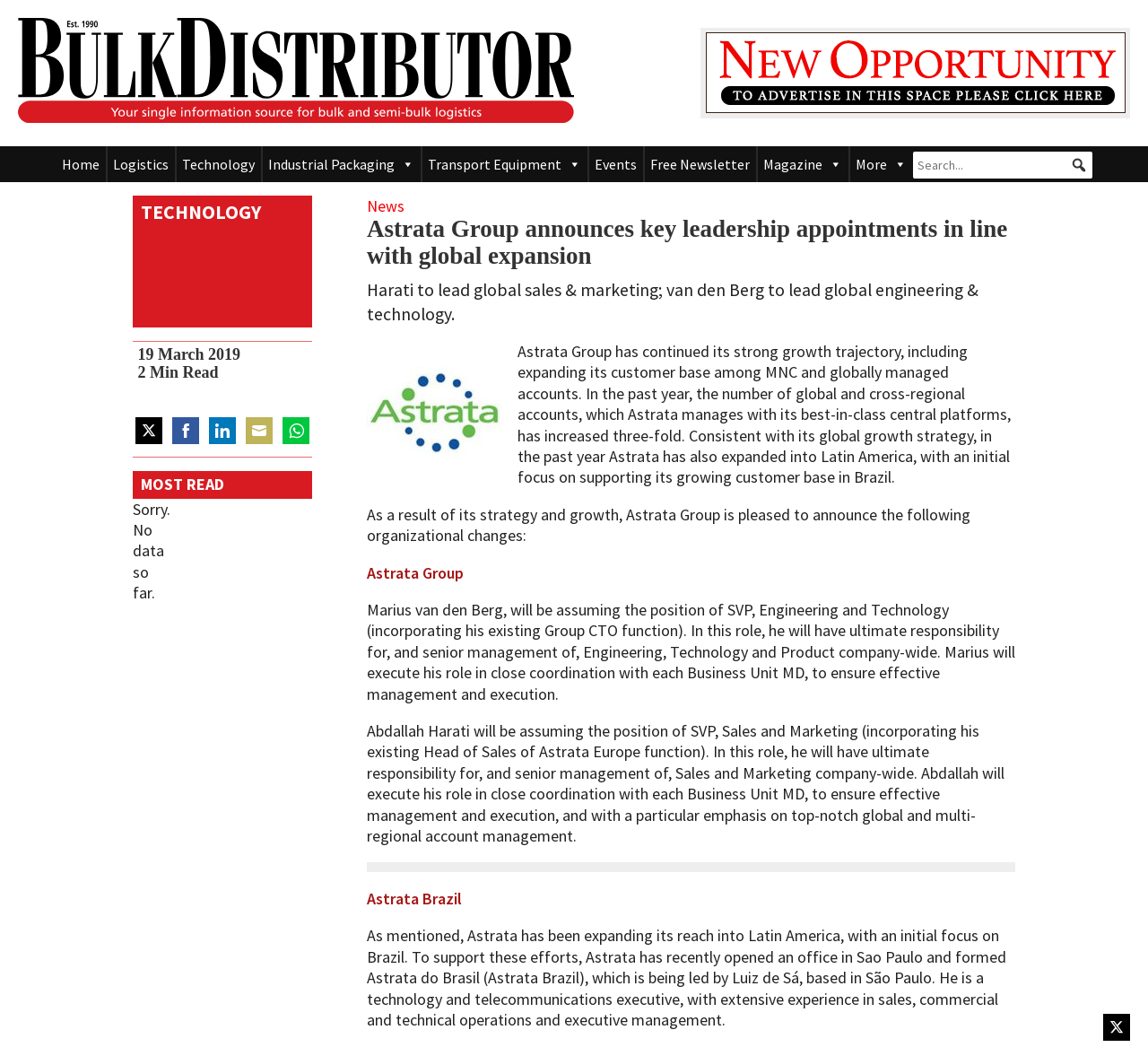Find the bounding box coordinates for the element that must be clicked to complete the instruction: "Go to Home page". The coordinates should be four float numbers between 0 and 1, indicated as [left, top, right, bottom].

[0.048, 0.138, 0.092, 0.172]